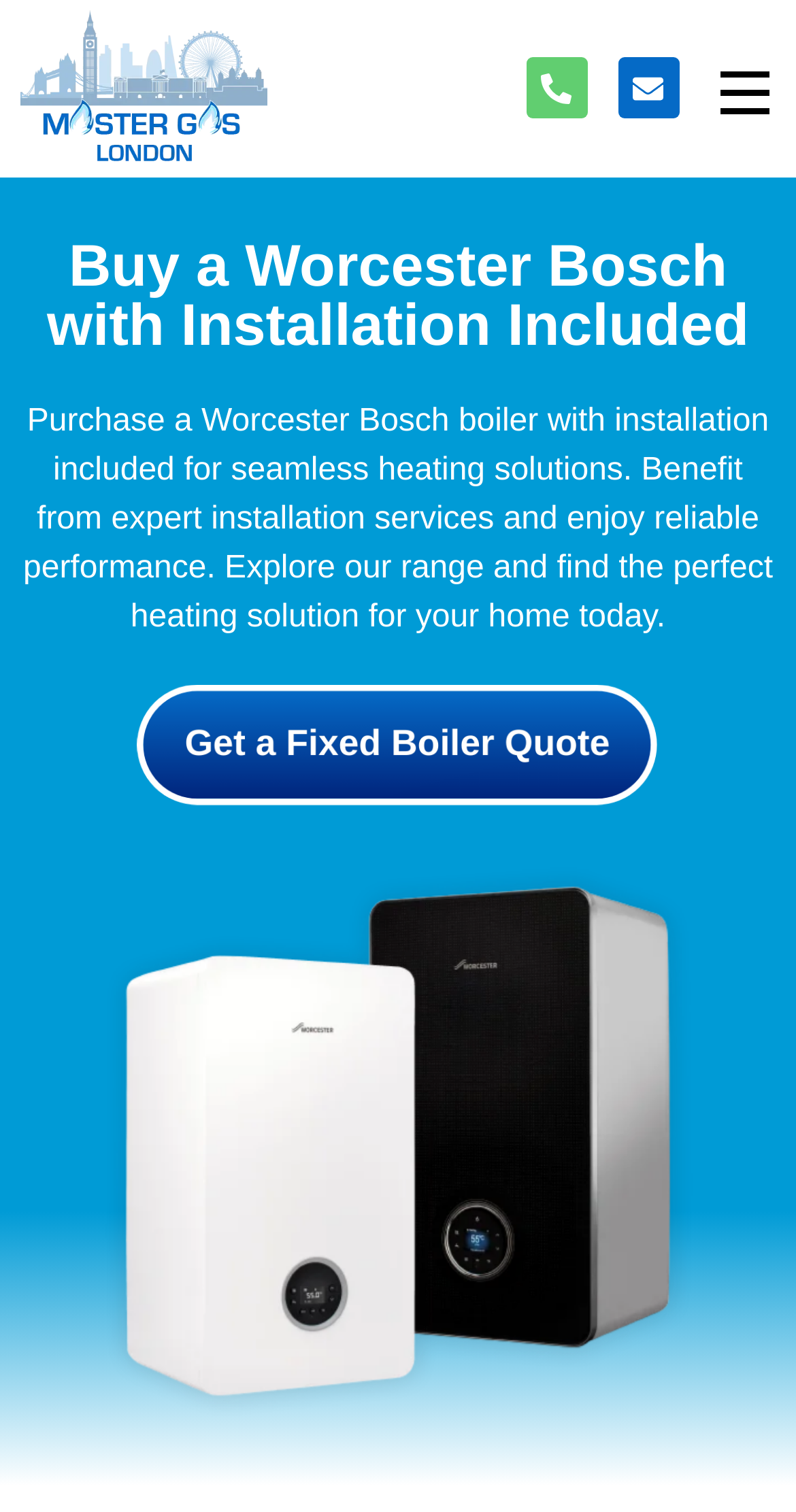Extract the primary heading text from the webpage.

Buy a Worcester Bosch with Installation Included